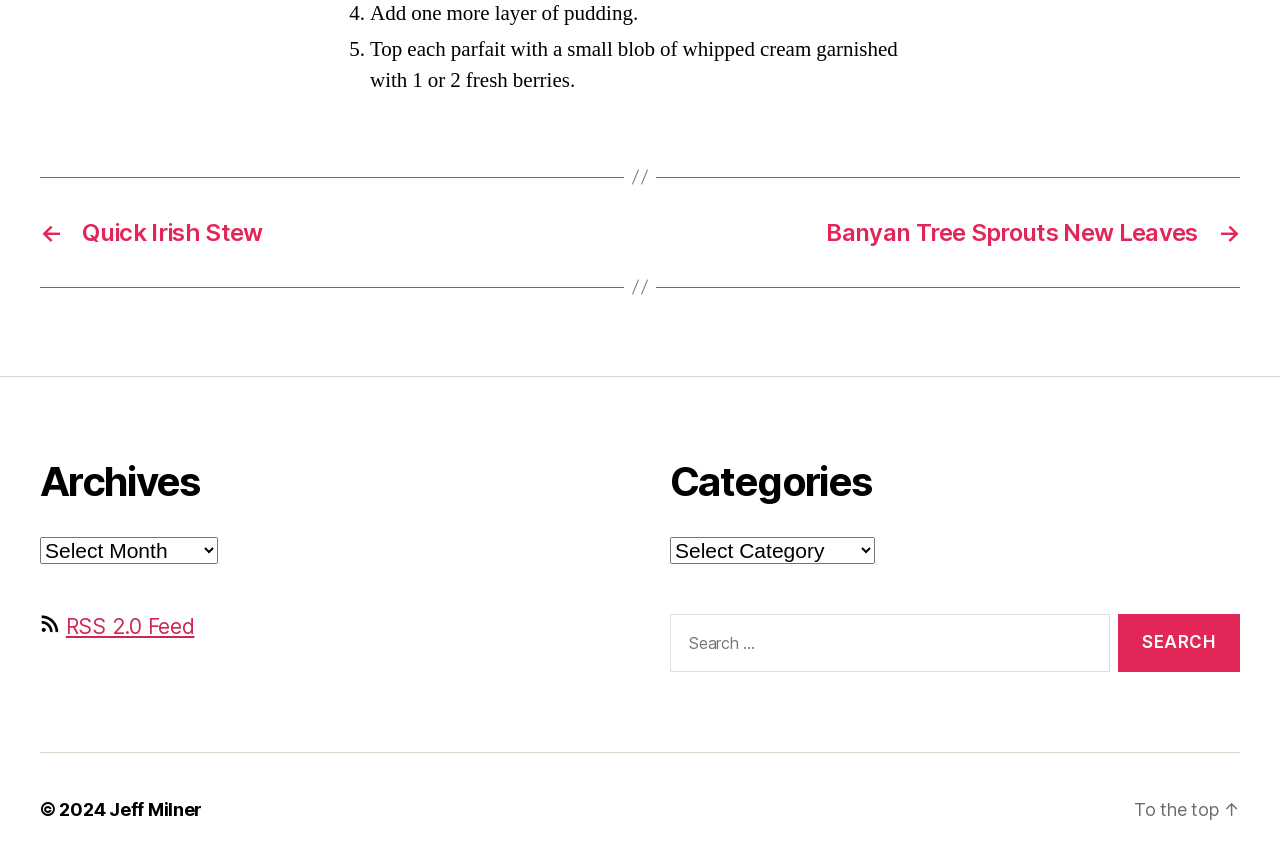Based on the image, provide a detailed and complete answer to the question: 
What is the category section title?

The category section title is found in the heading element with the text 'Categories' which is located in the middle of the webpage, below the navigation section.